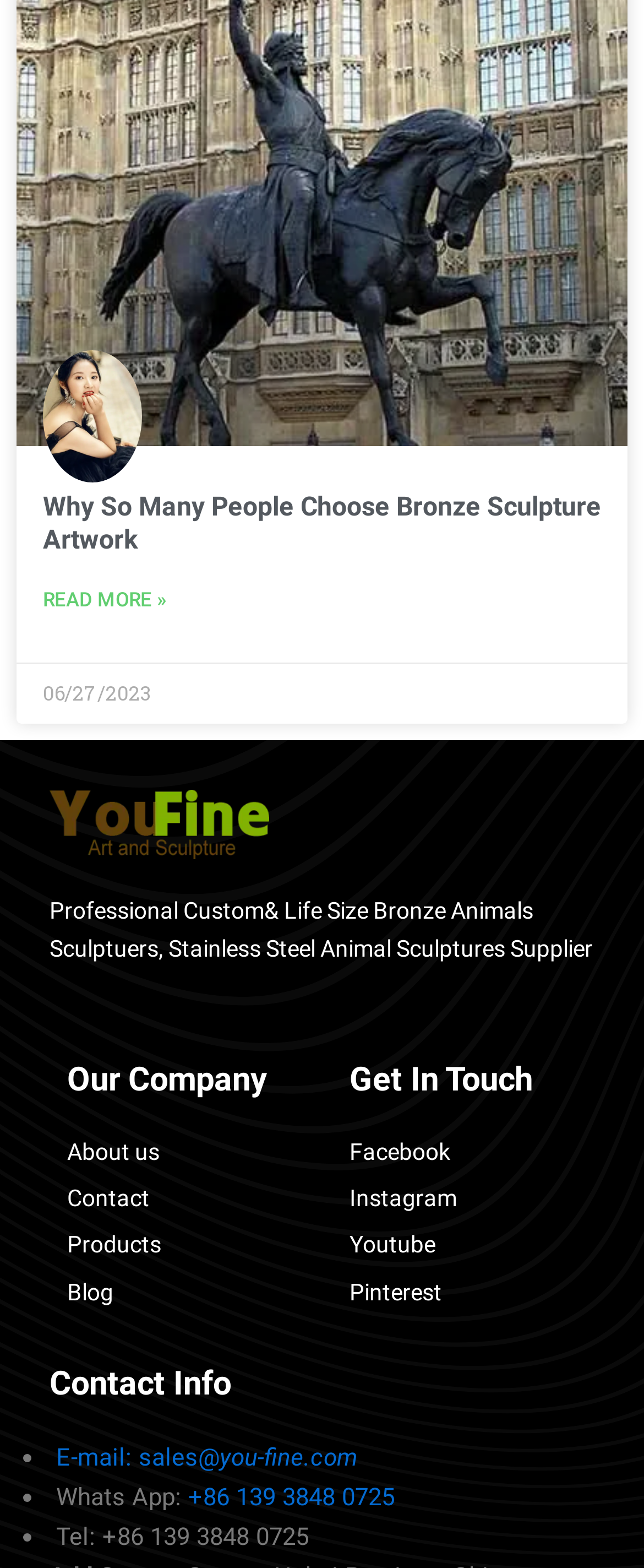Please specify the bounding box coordinates of the clickable region necessary for completing the following instruction: "Contact via email". The coordinates must consist of four float numbers between 0 and 1, i.e., [left, top, right, bottom].

[0.087, 0.919, 0.556, 0.938]